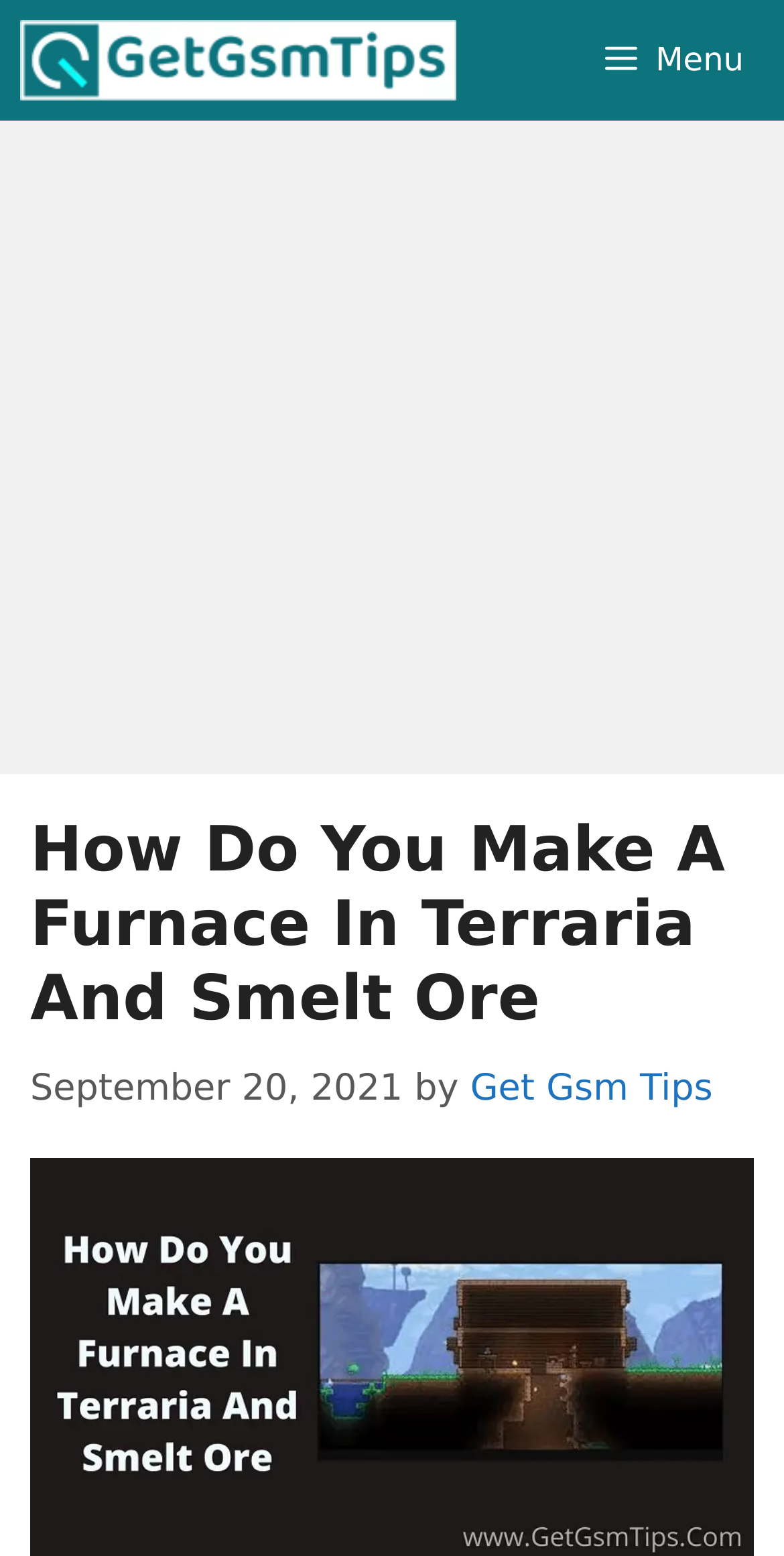Based on the image, please elaborate on the answer to the following question:
Who is the author of the article?

I found the author of the article by looking at the link element below the main heading, which is labeled 'by'. The link text reads 'Get Gsm Tips', indicating that this is the author of the article.